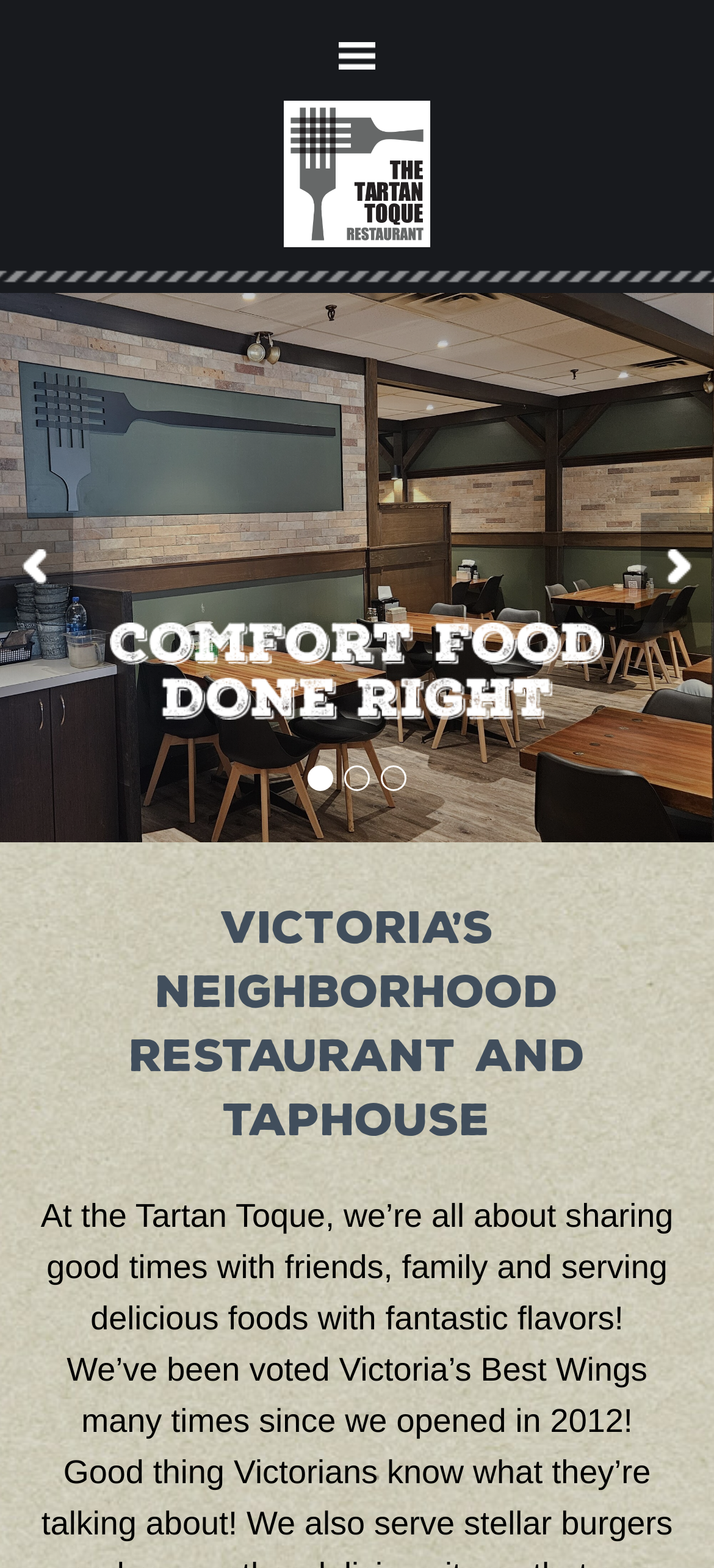Explain the contents of the webpage comprehensively.

The webpage is about The Tartan Toque Restaurant, a wing house in Victoria. At the top, there is a logo image of the restaurant, taking up about a quarter of the screen width. Below the logo, there is a large article section that spans the entire width of the screen. Within this section, there is a prominent image with the text "Comfort Food Done Right", which is centered and takes up about two-thirds of the screen width.

Underneath the image, there are three links, each accompanied by a small icon, aligned horizontally and centered on the screen. These links are positioned near the middle of the screen.

Further down, there is a heading that reads "VICTORIA’S NEIGHBORHOOD RESTAURANT AND TAPHOUSE", which is displayed prominently across the screen. Below the heading, there is a paragraph of text that describes the restaurant's philosophy, emphasizing the importance of sharing good times with friends and family while serving delicious food. This text is also centered on the screen and takes up about three-quarters of the screen width.